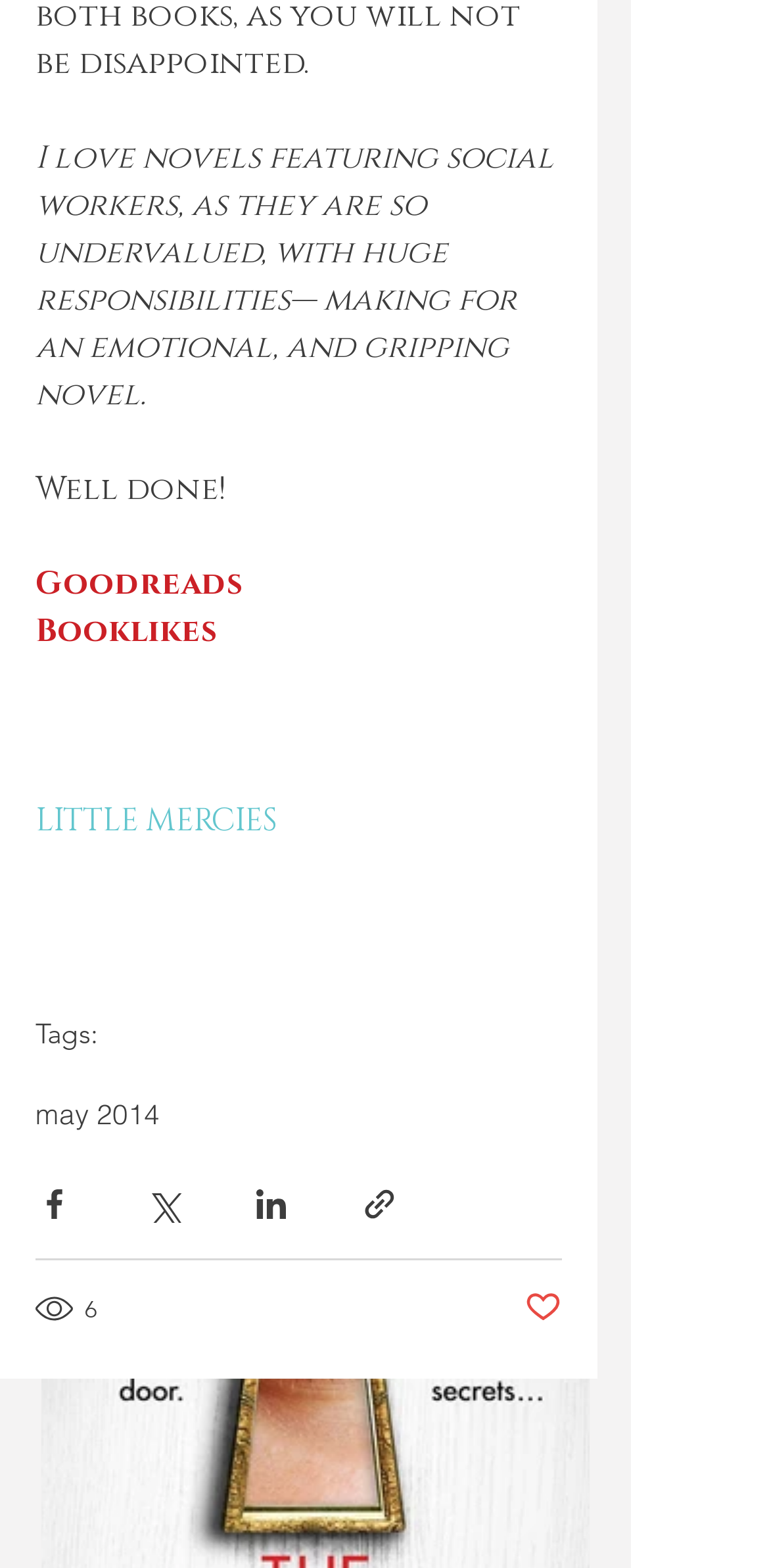Pinpoint the bounding box coordinates of the element you need to click to execute the following instruction: "Click on the 'Goodreads' link". The bounding box should be represented by four float numbers between 0 and 1, in the format [left, top, right, bottom].

[0.046, 0.358, 0.318, 0.386]